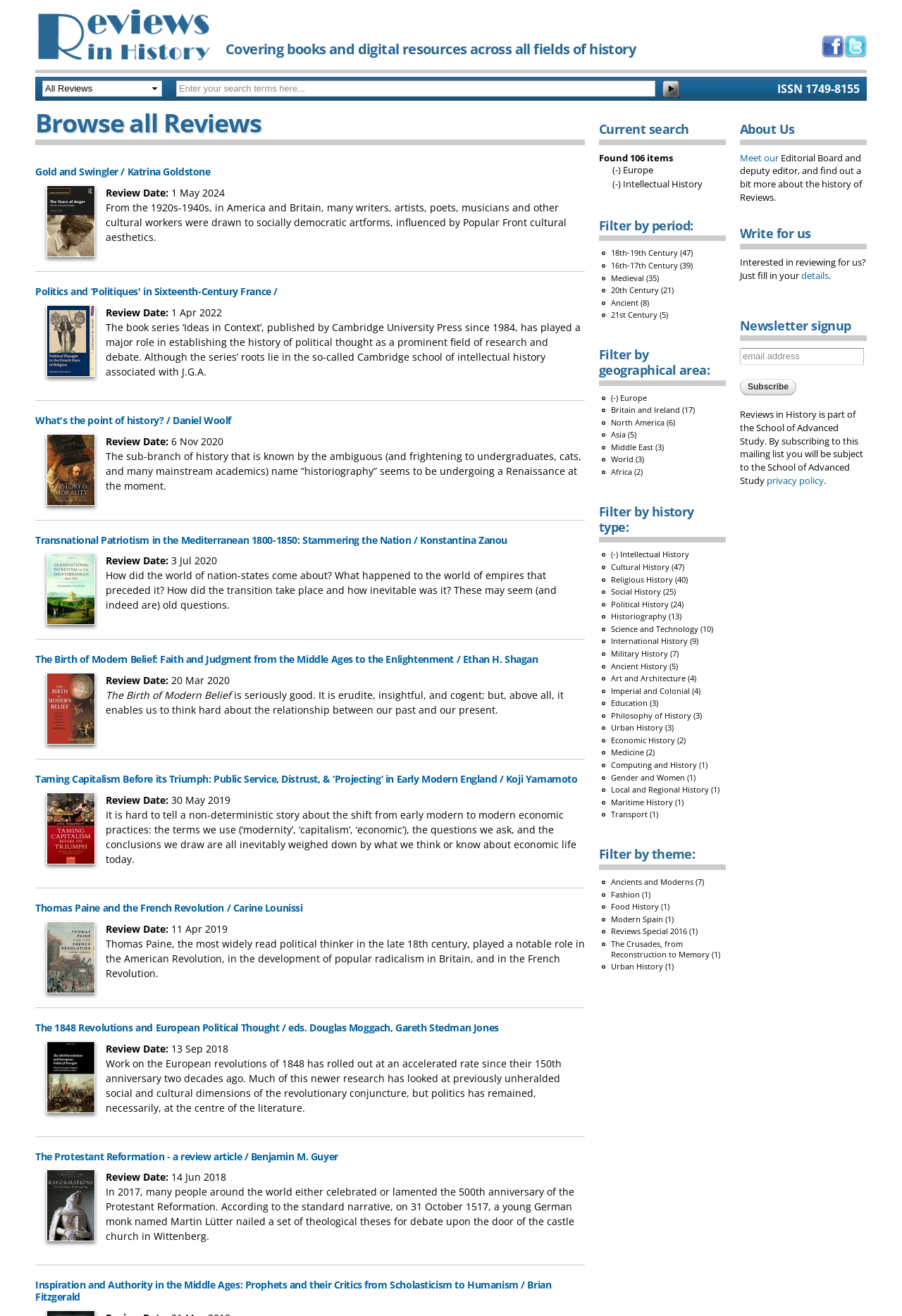Please determine the bounding box coordinates of the section I need to click to accomplish this instruction: "Browse all reviews".

[0.039, 0.082, 0.648, 0.11]